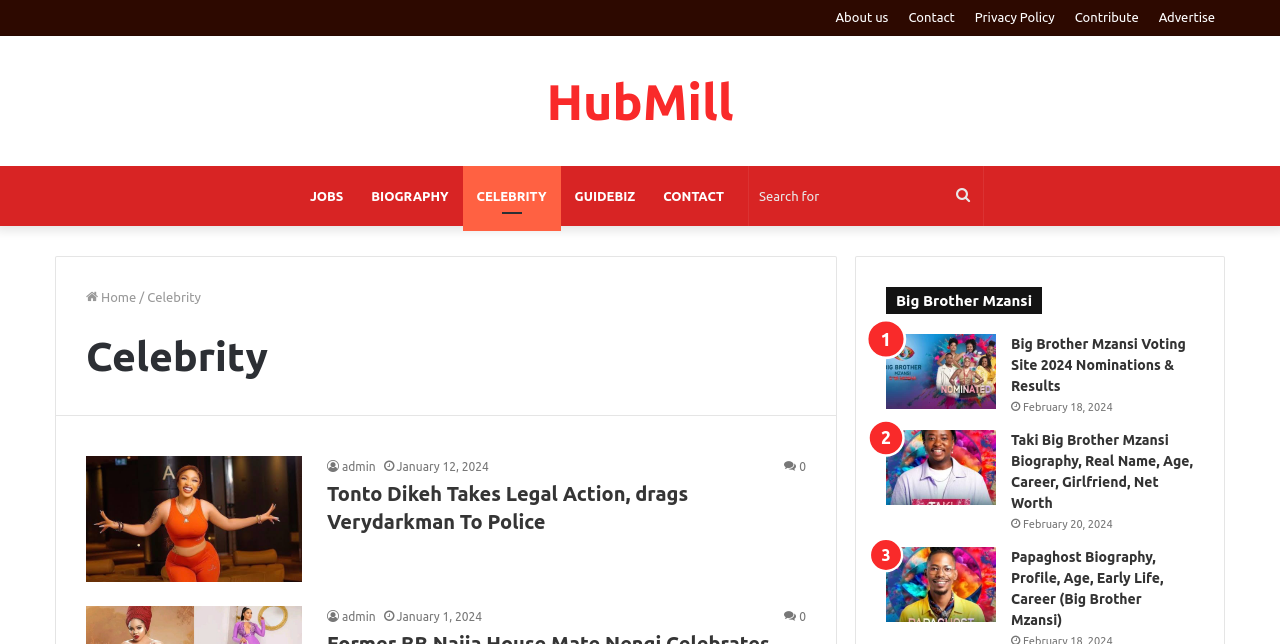Generate an in-depth caption that captures all aspects of the webpage.

The webpage is about celebrity news and gossip. At the top, there is a secondary navigation menu with links to "About us", "Contact", "Privacy Policy", "Contribute", and "Advertise". Below this, there is a primary navigation menu with links to "JOBS", "BIOGRAPHY", "CELEBRITY", "GUIDEBIZ", and "CONTACT". 

To the right of the primary navigation menu, there is a search bar with a textbox and a "SEARCH FOR" button. Above the search bar, there is a header with a link to "Home" and the title "Celebrity". 

The main content of the webpage is a list of news articles. The first article is about Tonto Dikeh taking legal action against Verydarkman, with an image accompanying the article. Below this, there are more articles about Big Brother Mzansi, including voting sites, nominations, and results, as well as biographies of contestants such as Taki and Papaghost. Each article has a date and time stamp, and some have images. 

In the top-right corner, there is a link to the admin page, represented by a icon.